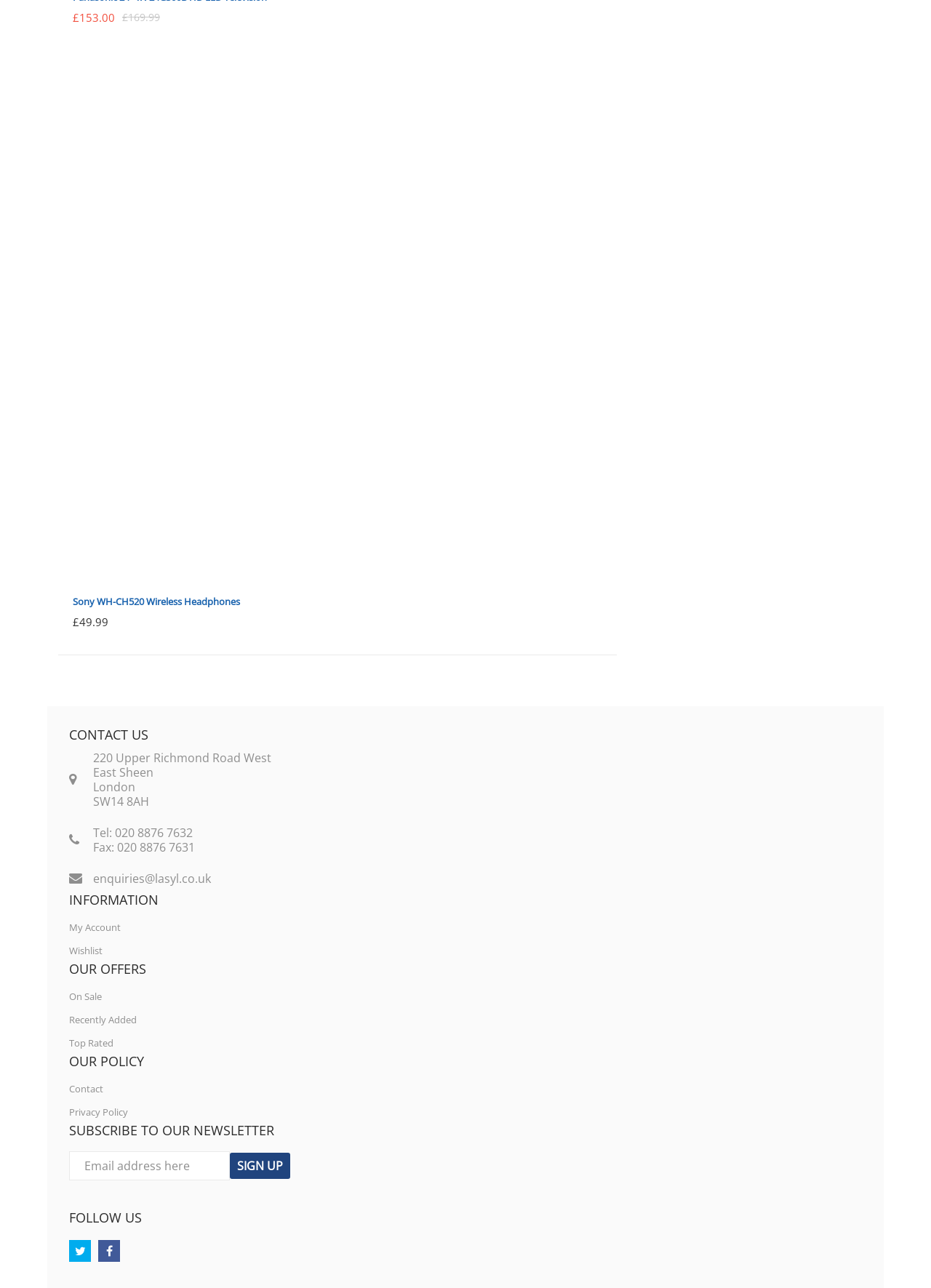Using floating point numbers between 0 and 1, provide the bounding box coordinates in the format (top-left x, top-left y, bottom-right x, bottom-right y). Locate the UI element described here: name="email" placeholder="Email address here"

[0.074, 0.894, 0.247, 0.916]